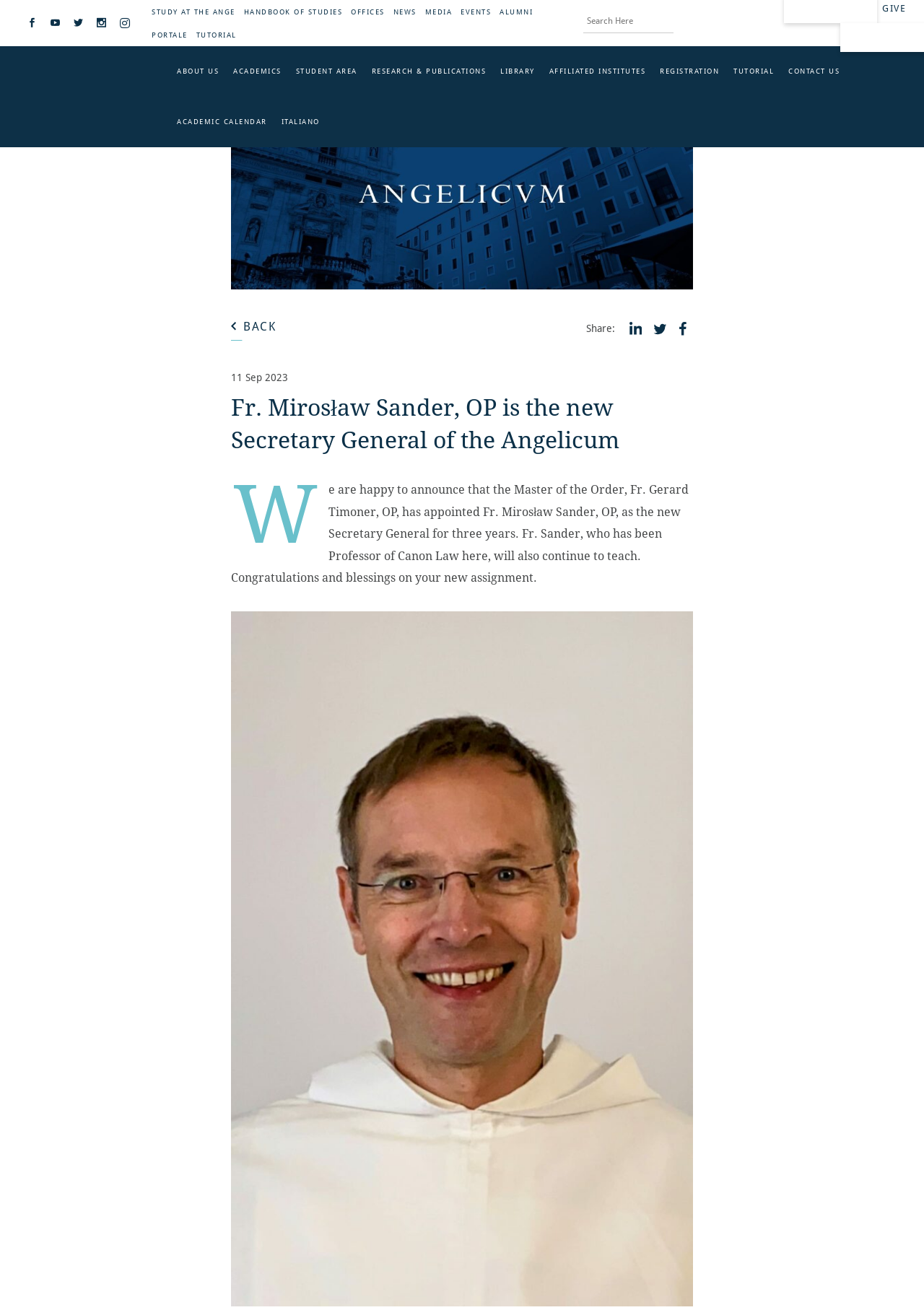Can you find the bounding box coordinates of the area I should click to execute the following instruction: "Go to the news page"?

[0.426, 0.001, 0.451, 0.018]